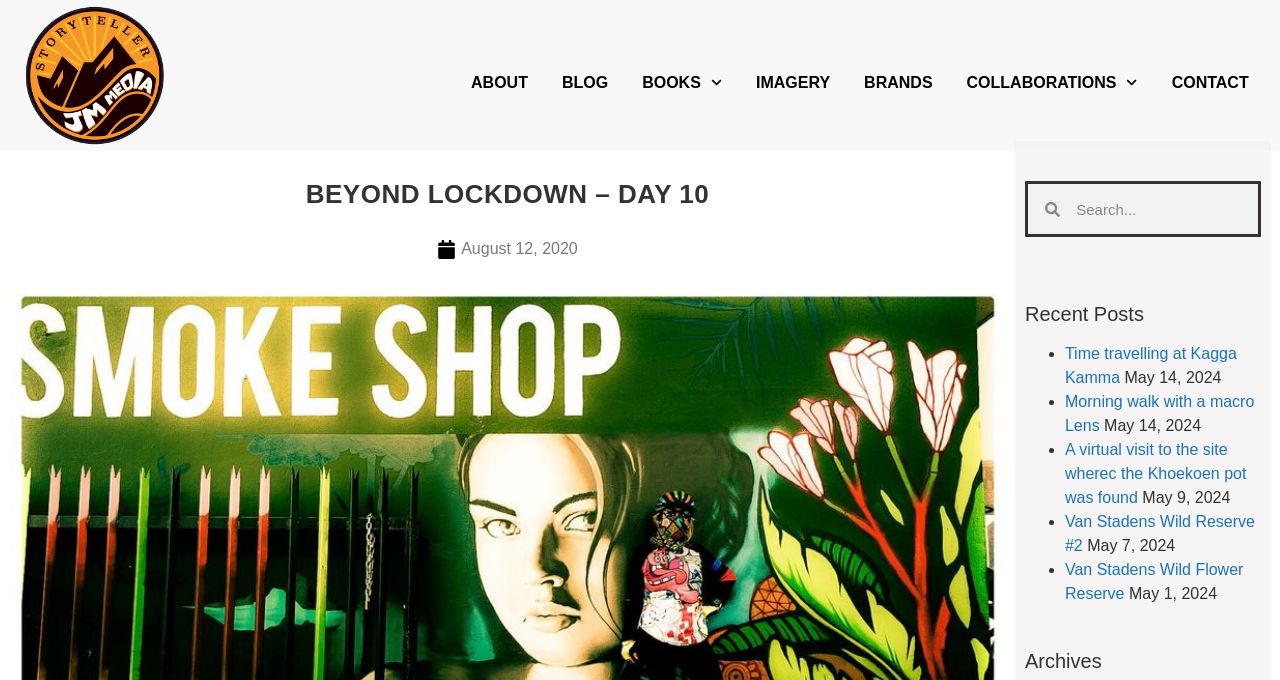Please give the bounding box coordinates of the area that should be clicked to fulfill the following instruction: "Read the recent post 'Time travelling at Kagga Kamma'". The coordinates should be in the format of four float numbers from 0 to 1, i.e., [left, top, right, bottom].

[0.832, 0.507, 0.966, 0.568]